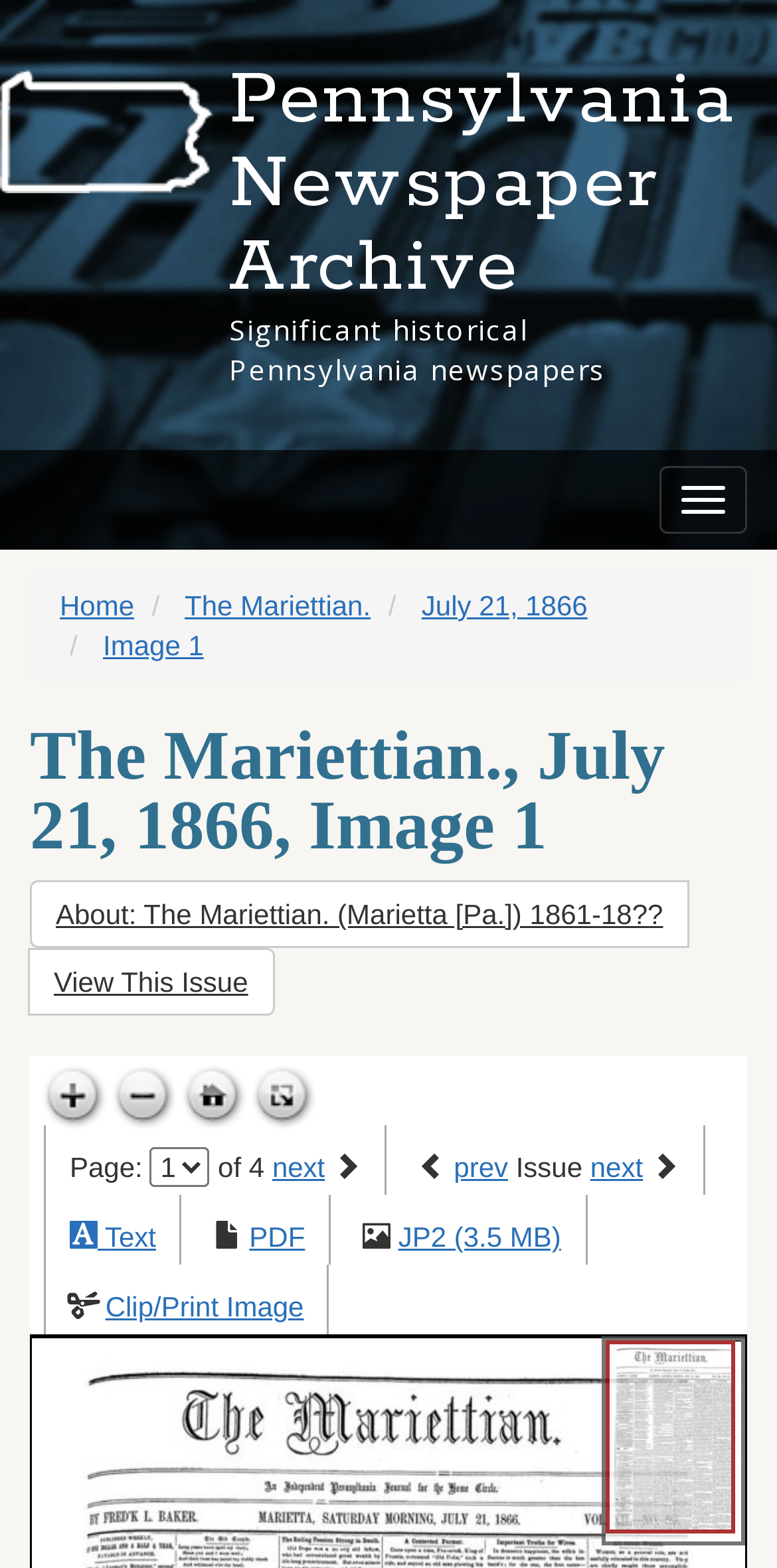What is the name of the newspaper?
Identify the answer in the screenshot and reply with a single word or phrase.

The Mariettian.